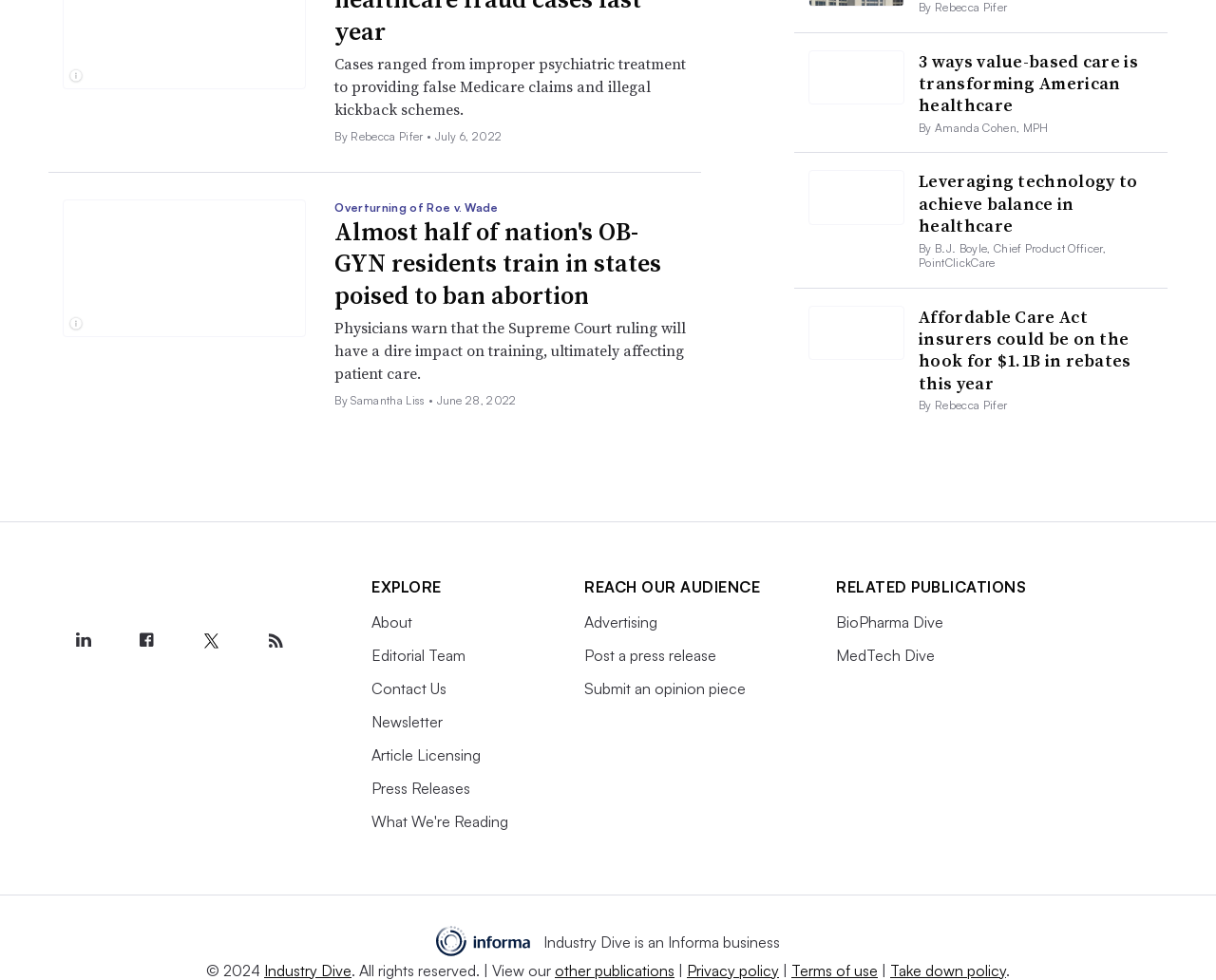Identify the coordinates of the bounding box for the element that must be clicked to accomplish the instruction: "Click on the 'Almost half of nation's OB-GYN residents train in states poised to ban abortion' link".

[0.275, 0.221, 0.565, 0.319]